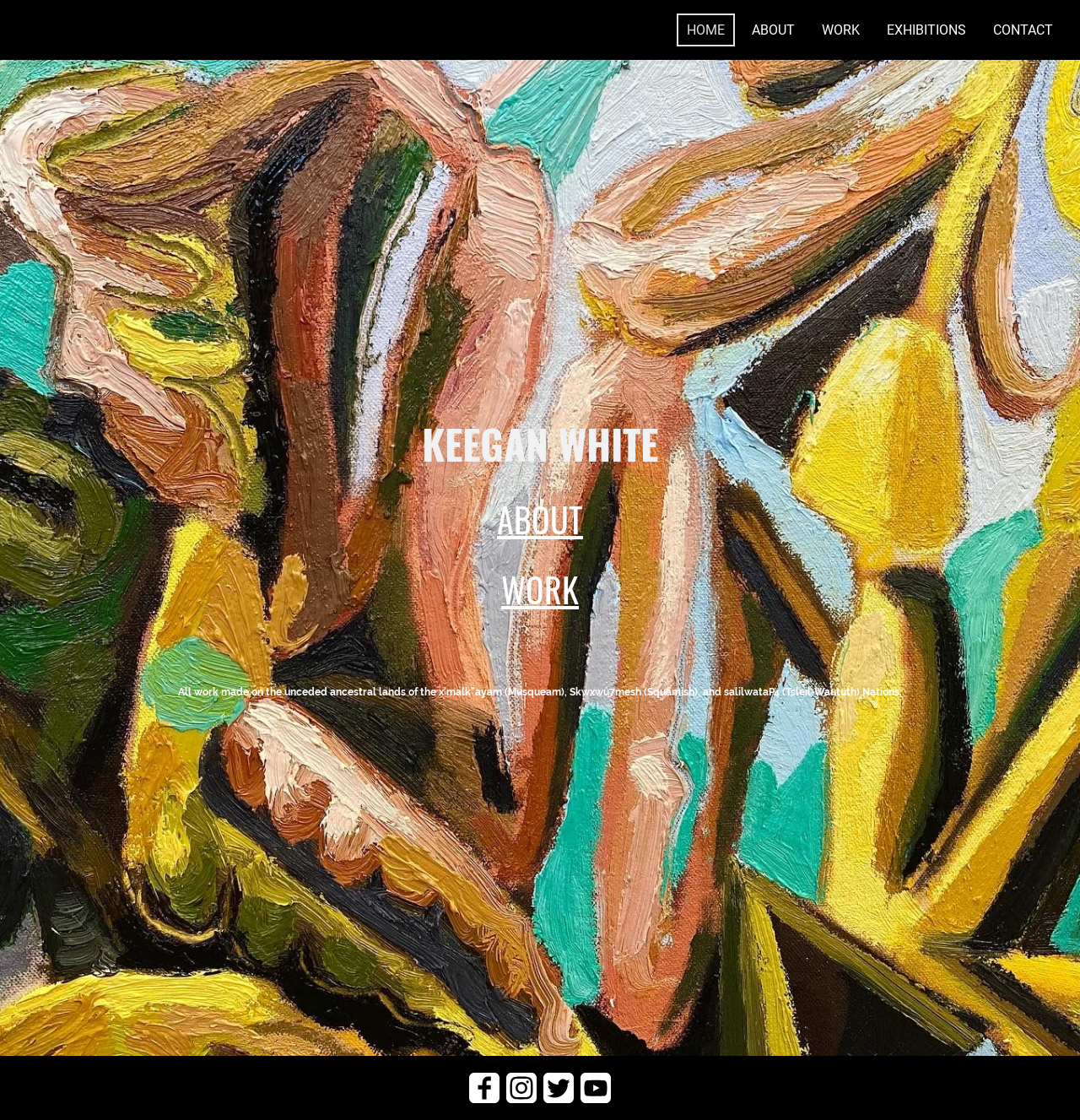Answer with a single word or phrase: 
How many images are at the bottom?

5